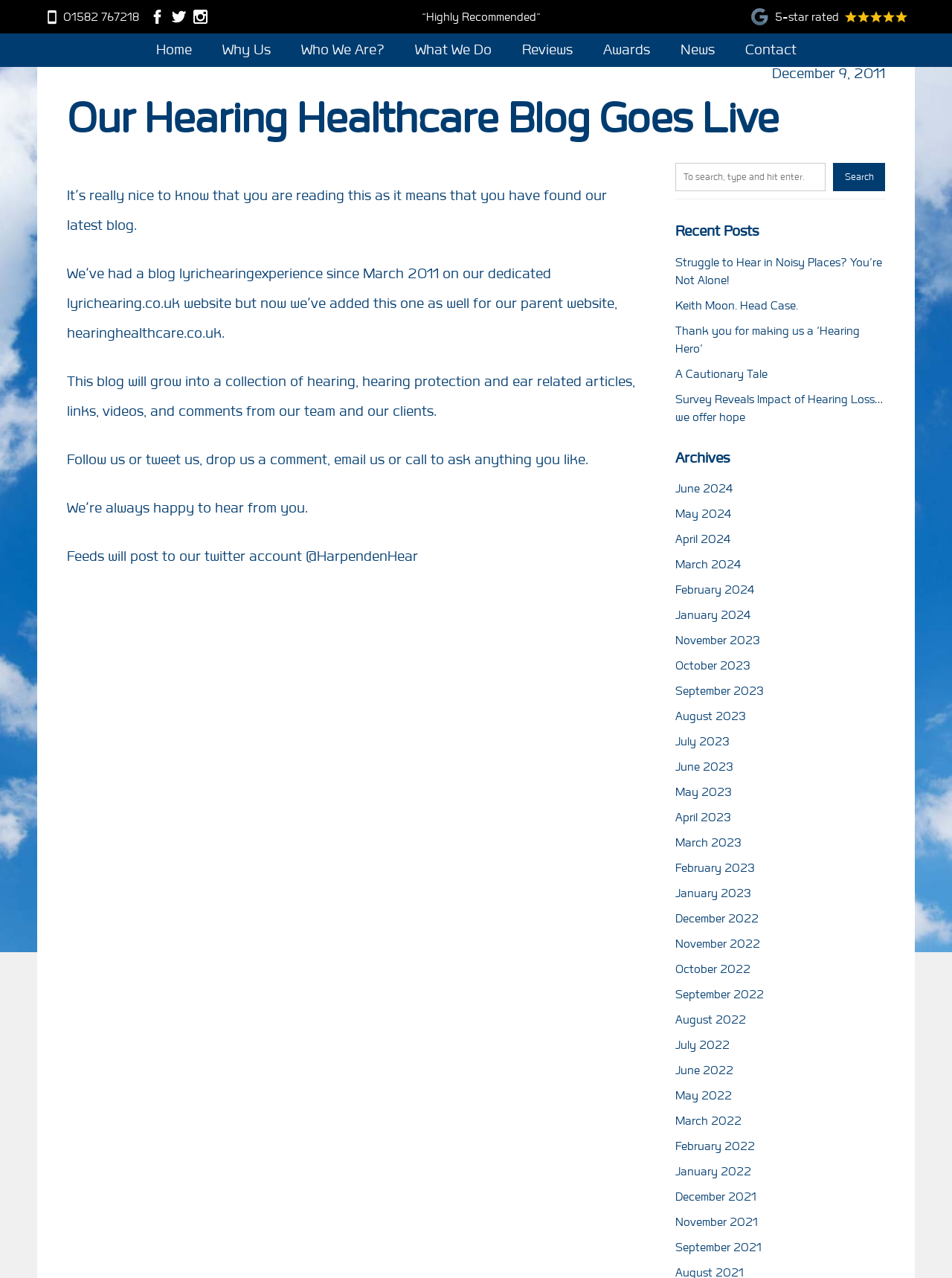Please provide the bounding box coordinates in the format (top-left x, top-left y, bottom-right x, bottom-right y). Remember, all values are floating point numbers between 0 and 1. What is the bounding box coordinate of the region described as: Reviews

[0.534, 0.026, 0.615, 0.052]